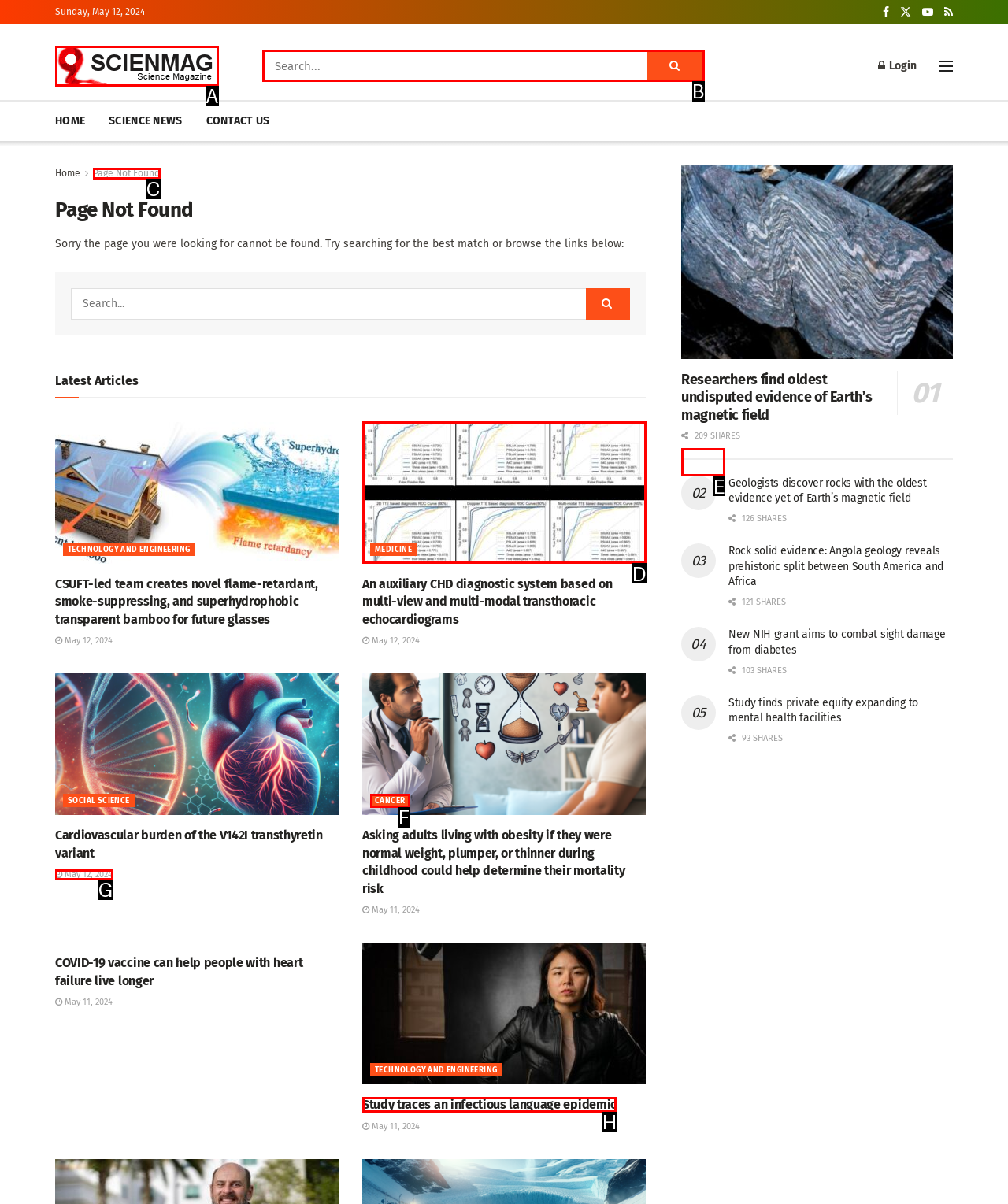Determine which option matches the description: Page Not Found. Answer using the letter of the option.

C